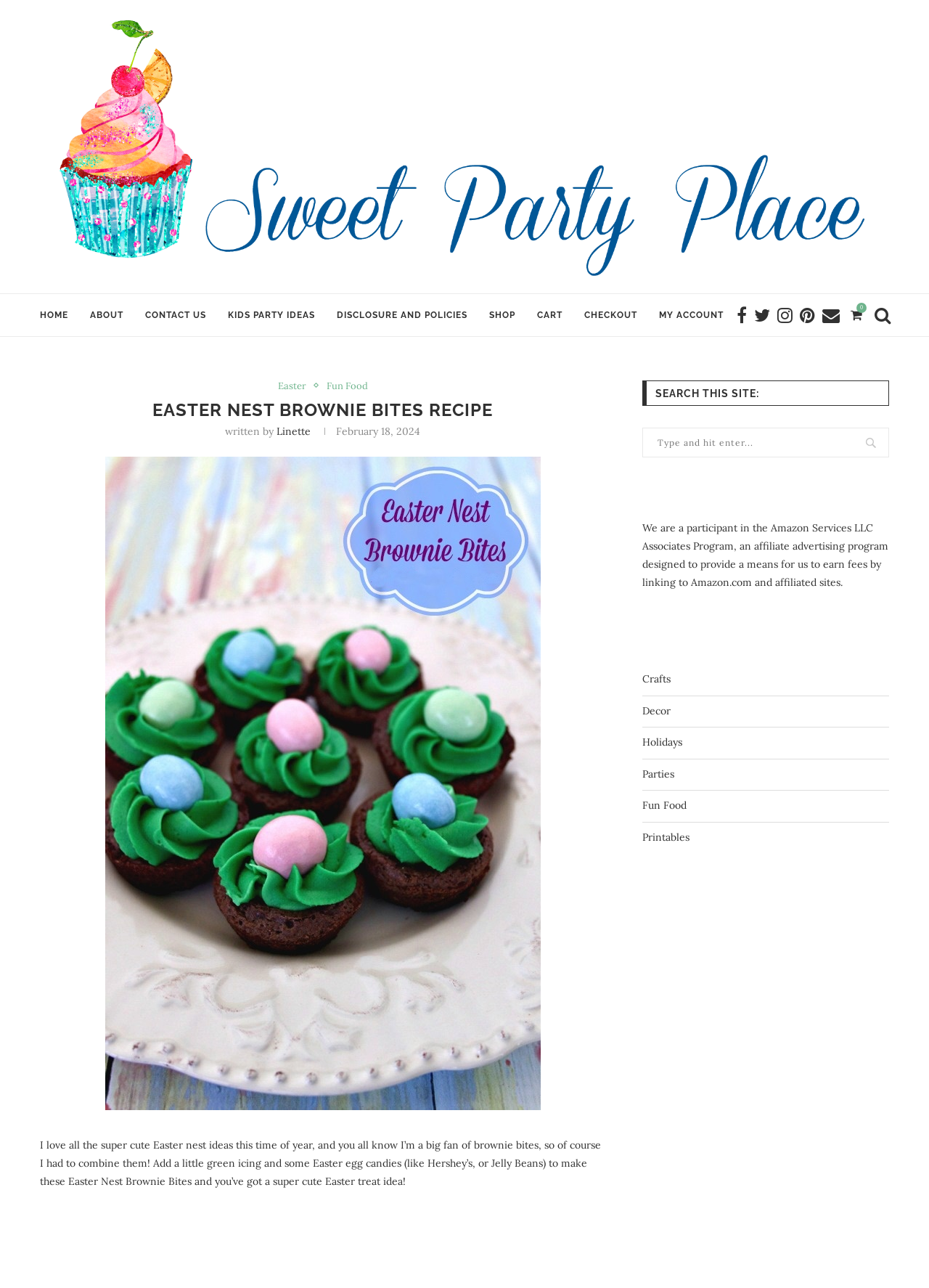From the webpage screenshot, predict the bounding box coordinates (top-left x, top-left y, bottom-right x, bottom-right y) for the UI element described here: Kids Party Ideas

[0.245, 0.228, 0.339, 0.261]